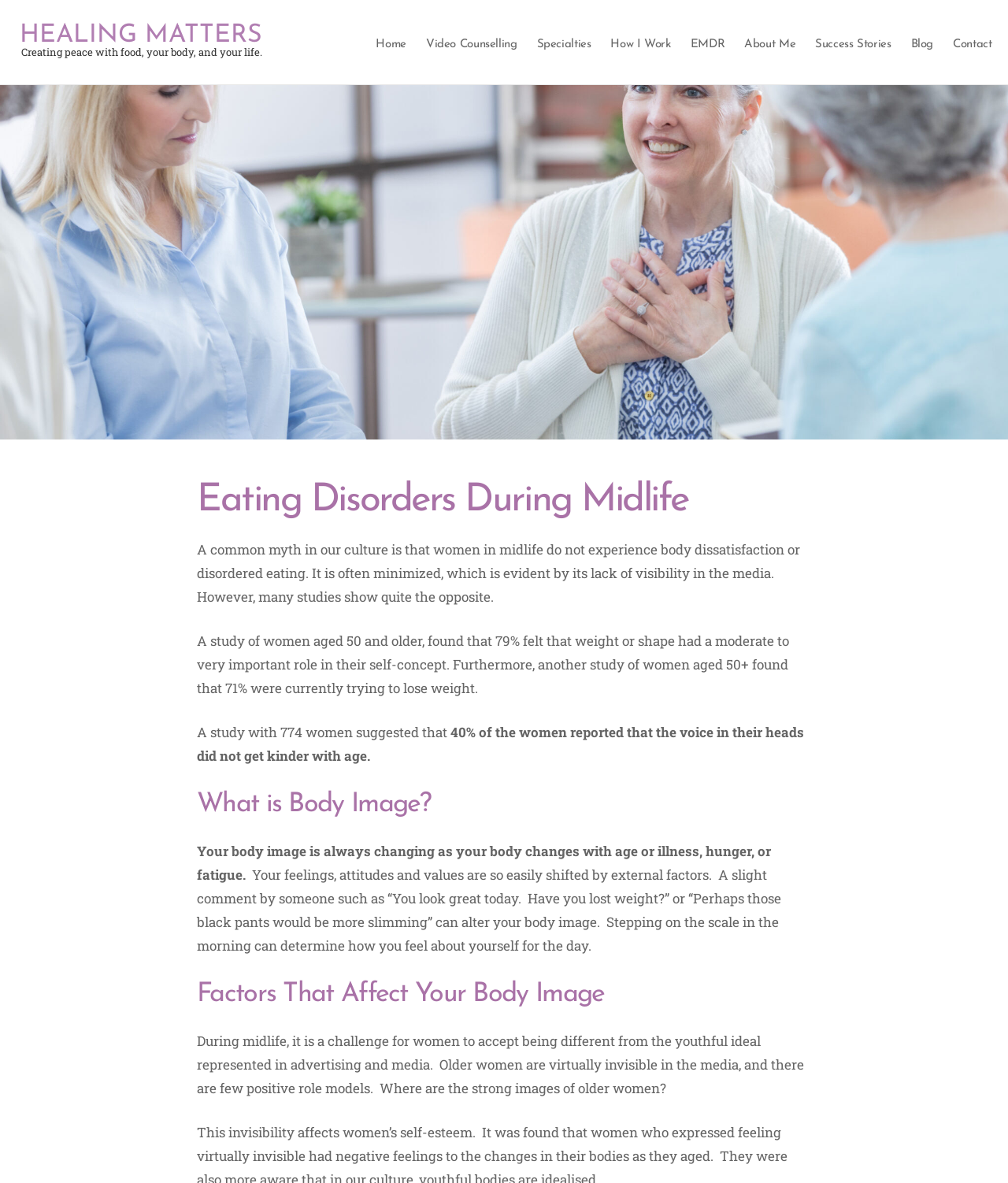Identify the bounding box coordinates of the section that should be clicked to achieve the task described: "Click on the 'Home' link".

[0.368, 0.027, 0.408, 0.048]